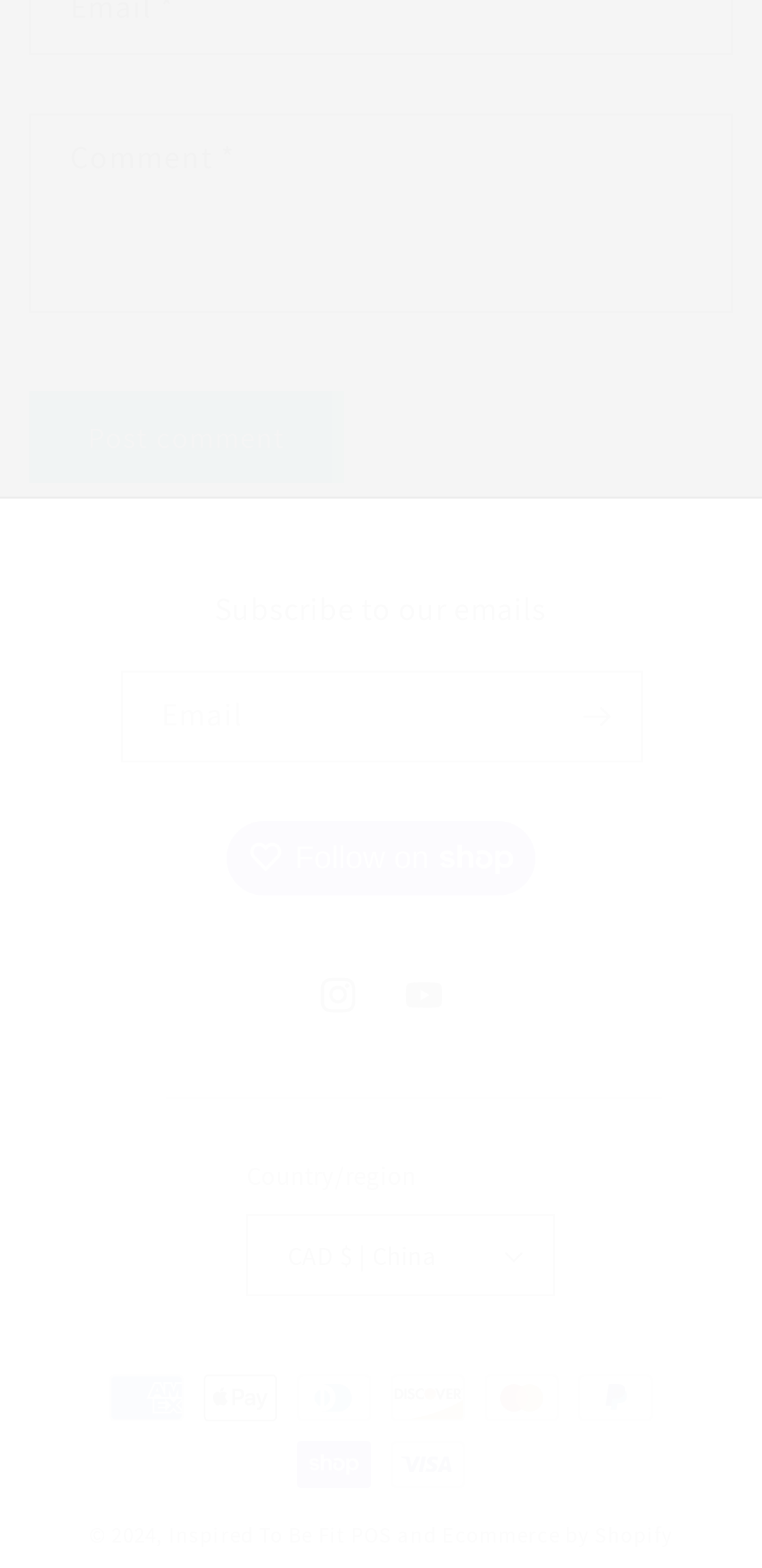How many payment methods are displayed?
Kindly give a detailed and elaborate answer to the question.

The webpage displays 8 payment method images, including American Express, Apple Pay, Diners Club, Discover, Mastercard, PayPal, Shop Pay, and Visa, indicating that these are the available payment methods.